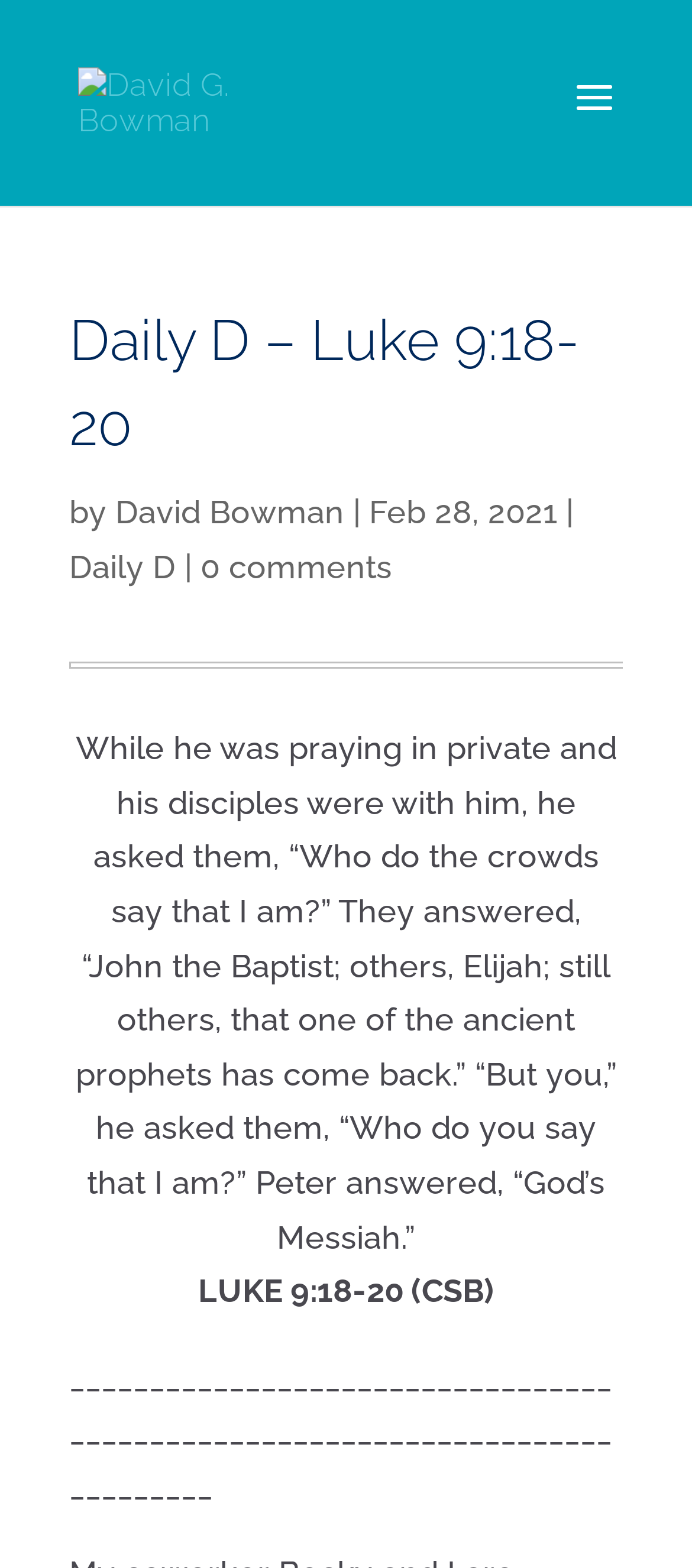Answer the question briefly using a single word or phrase: 
What is the date of this article?

Feb 28, 2021